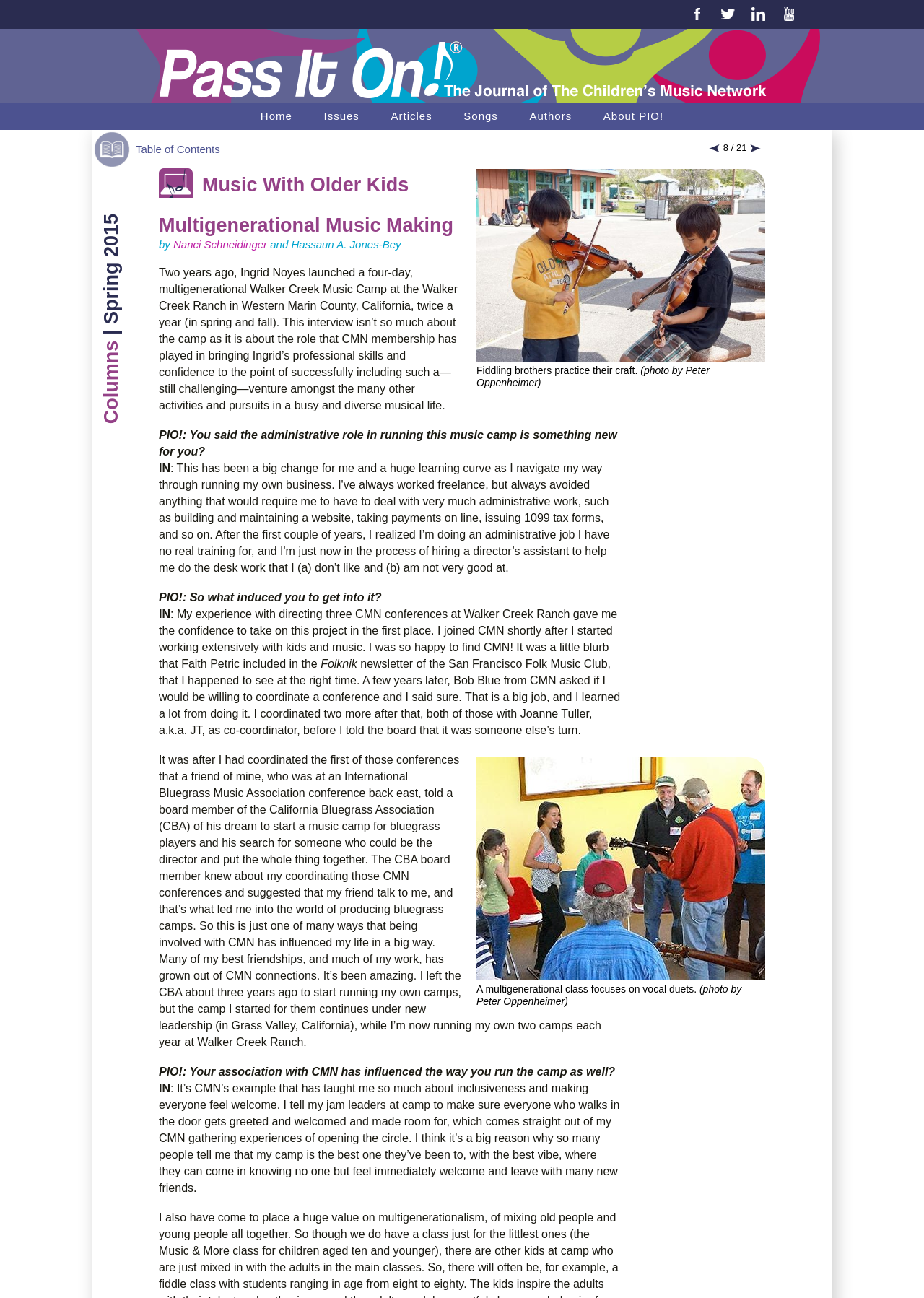Locate the bounding box coordinates of the area that needs to be clicked to fulfill the following instruction: "Click the link to the Issues page". The coordinates should be in the format of four float numbers between 0 and 1, namely [left, top, right, bottom].

[0.335, 0.079, 0.405, 0.1]